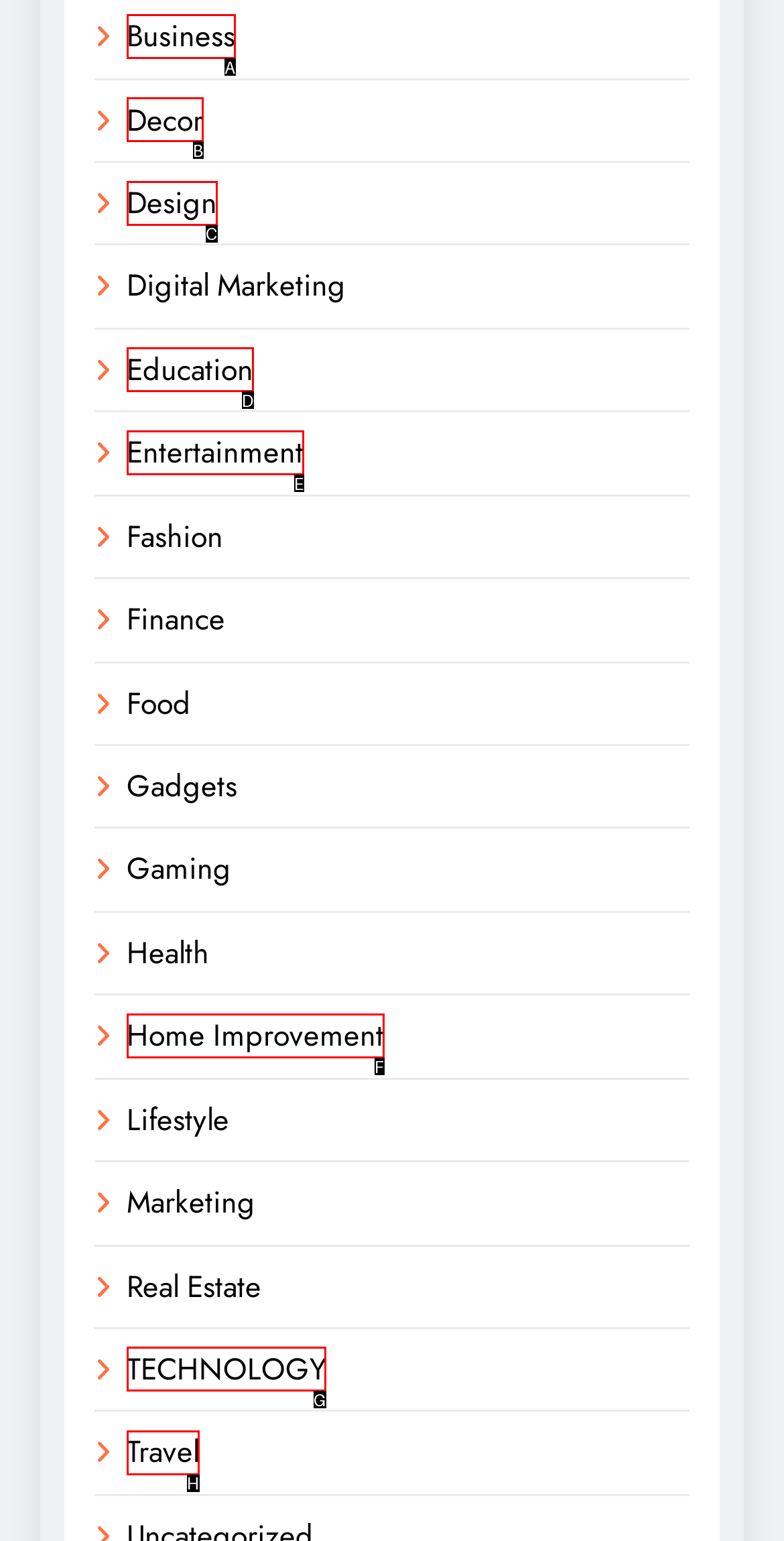Based on the description: aria-label="LinkedIn"
Select the letter of the corresponding UI element from the choices provided.

None